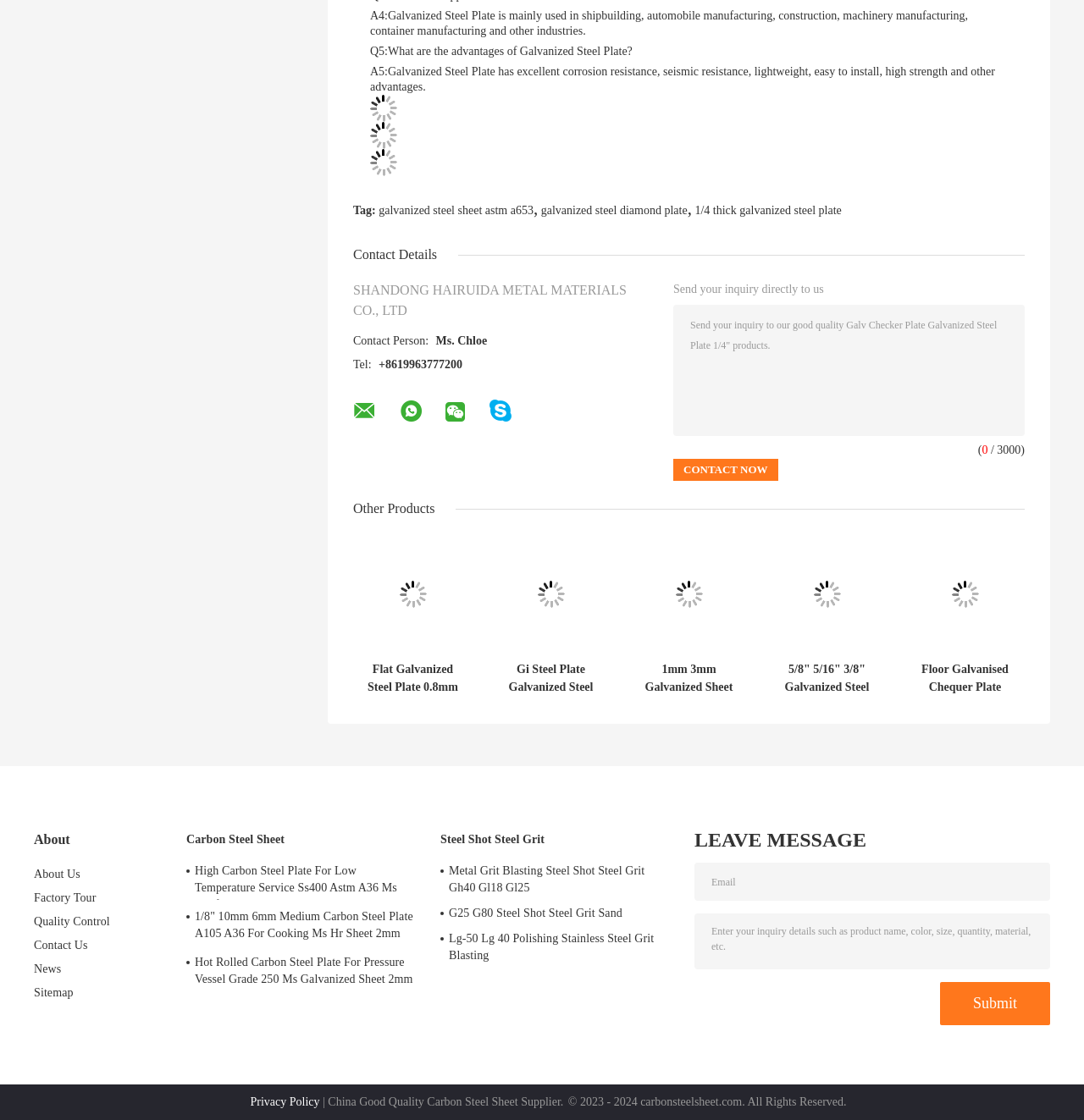Identify the bounding box coordinates of the clickable region to carry out the given instruction: "Send an inquiry to the company".

[0.621, 0.272, 0.945, 0.389]